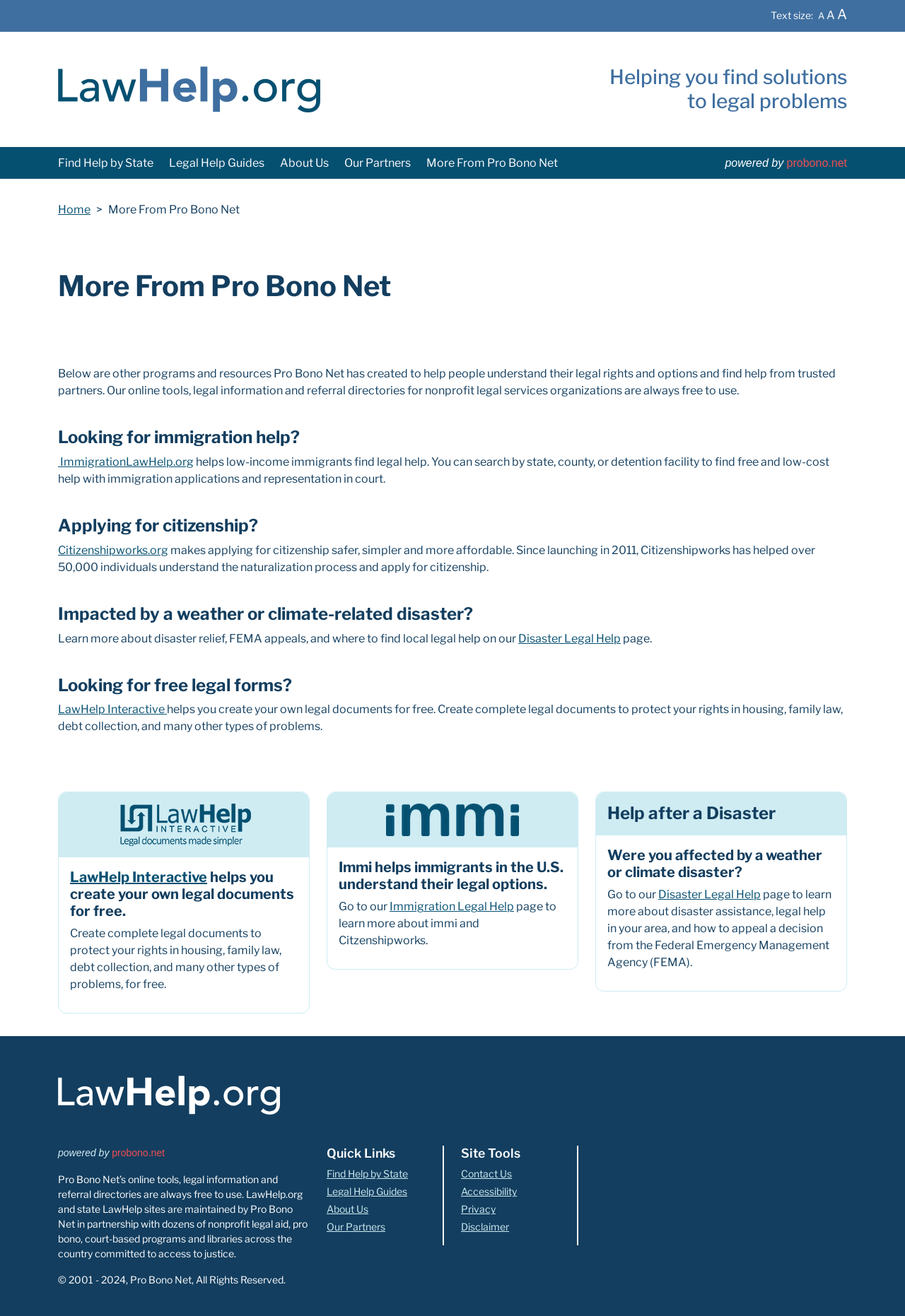Specify the bounding box coordinates of the area to click in order to follow the given instruction: "Click on 'Find Help by State'."

[0.058, 0.113, 0.176, 0.135]